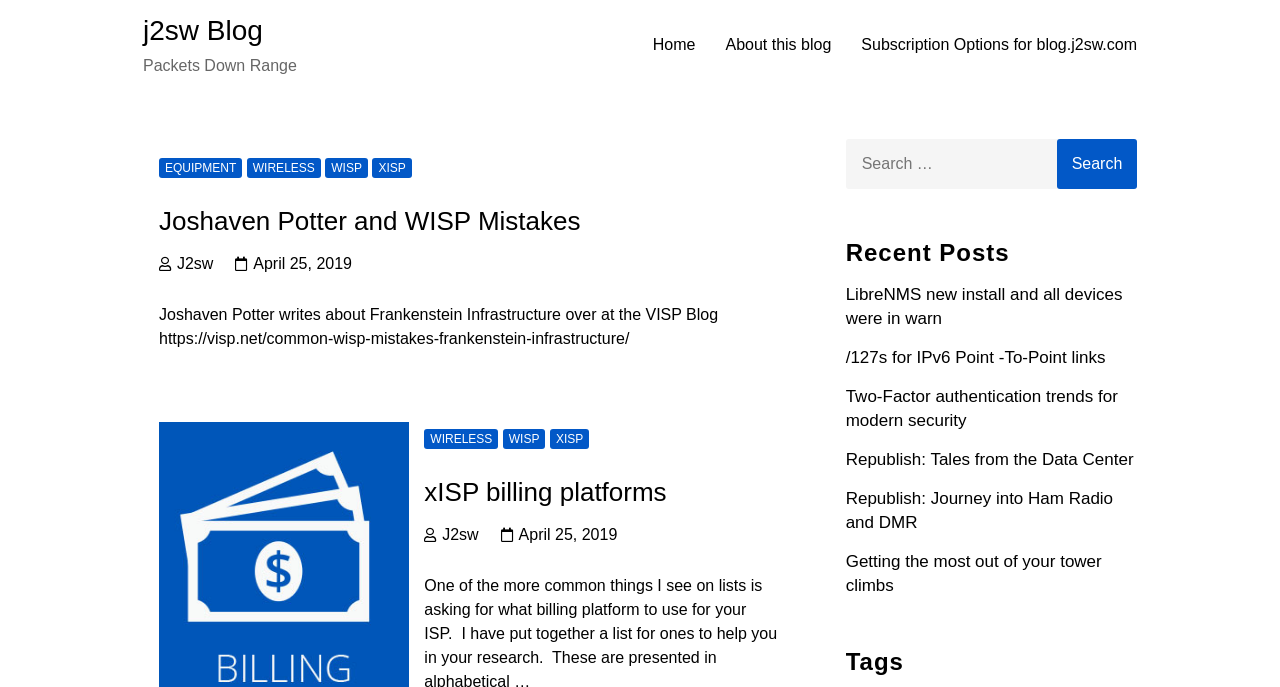Identify the bounding box coordinates necessary to click and complete the given instruction: "Click on the 'WISP' link".

[0.254, 0.23, 0.287, 0.259]